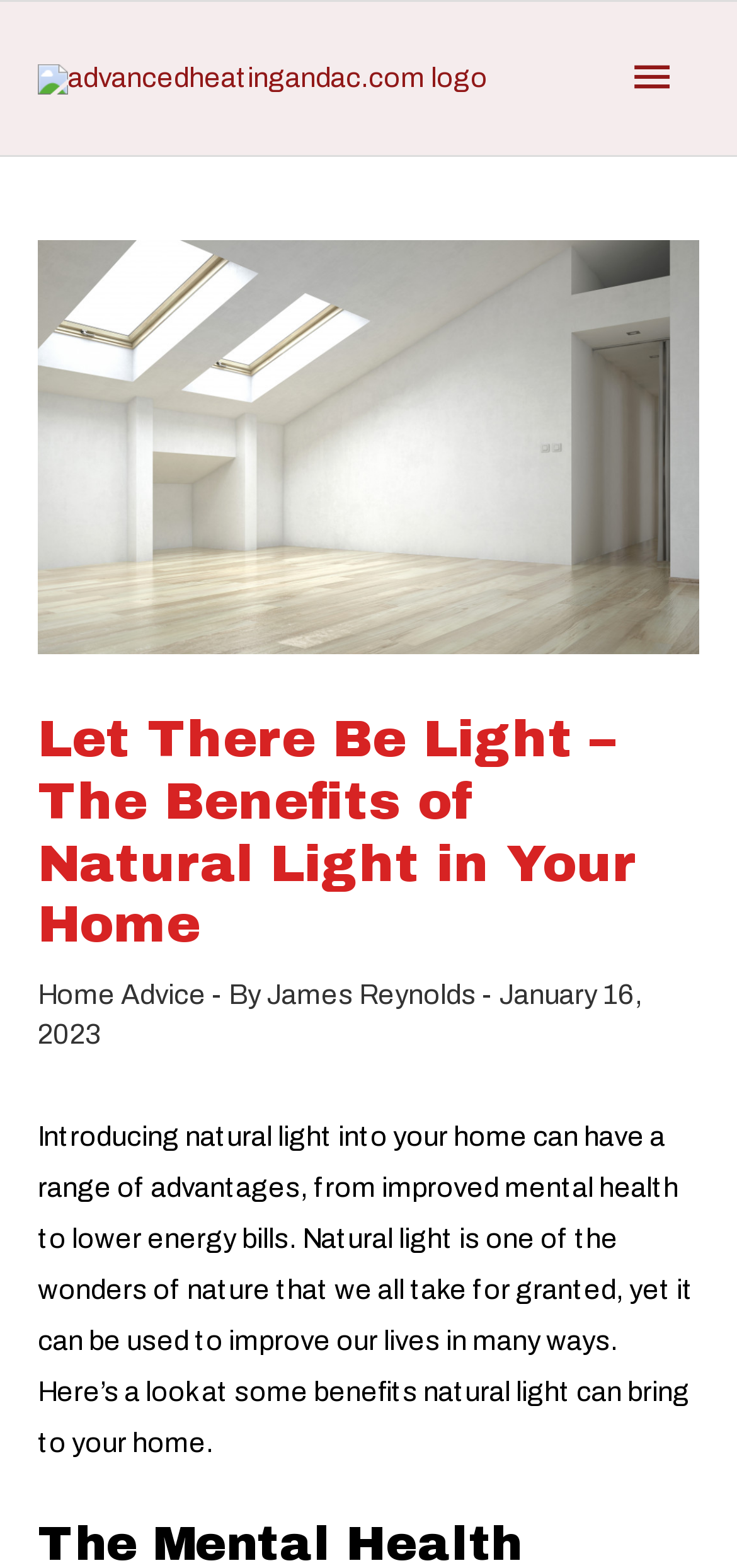Give an extensive and precise description of the webpage.

The webpage is about the benefits of natural light in your home. At the top left corner, there is a logo of "advancedheatingandac.com" which is an image and a link. Next to it, on the top right corner, there is a main menu button. 

Below the logo, there is a header section that spans the entire width of the page. Within this section, there is a large image related to home natural light, taking up most of the space. Above the image, there is a heading that reads "Let There Be Light – The Benefits of Natural Light in Your Home". 

Under the image, there are three links and two static texts. The first link is "Home Advice", followed by a static text "- By", and then a link to the author "James Reynolds". On the right side of these elements, there is a static text showing the date "January 16, 2023". 

Below the header section, there is a large block of text that summarizes the benefits of natural light, including improved mental health and lower energy bills.